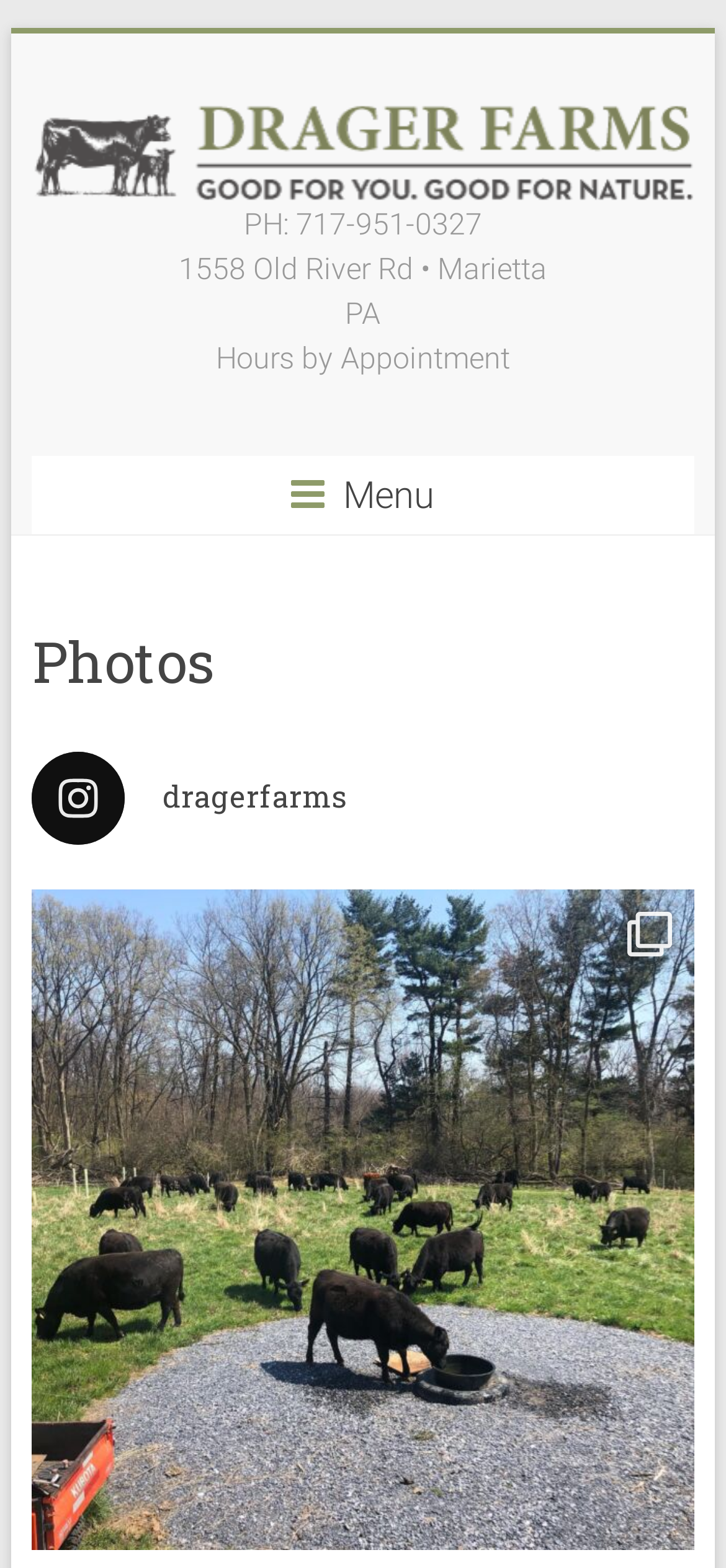Use a single word or phrase to answer the following:
What is the name of the farm?

Drager Farms, LLC